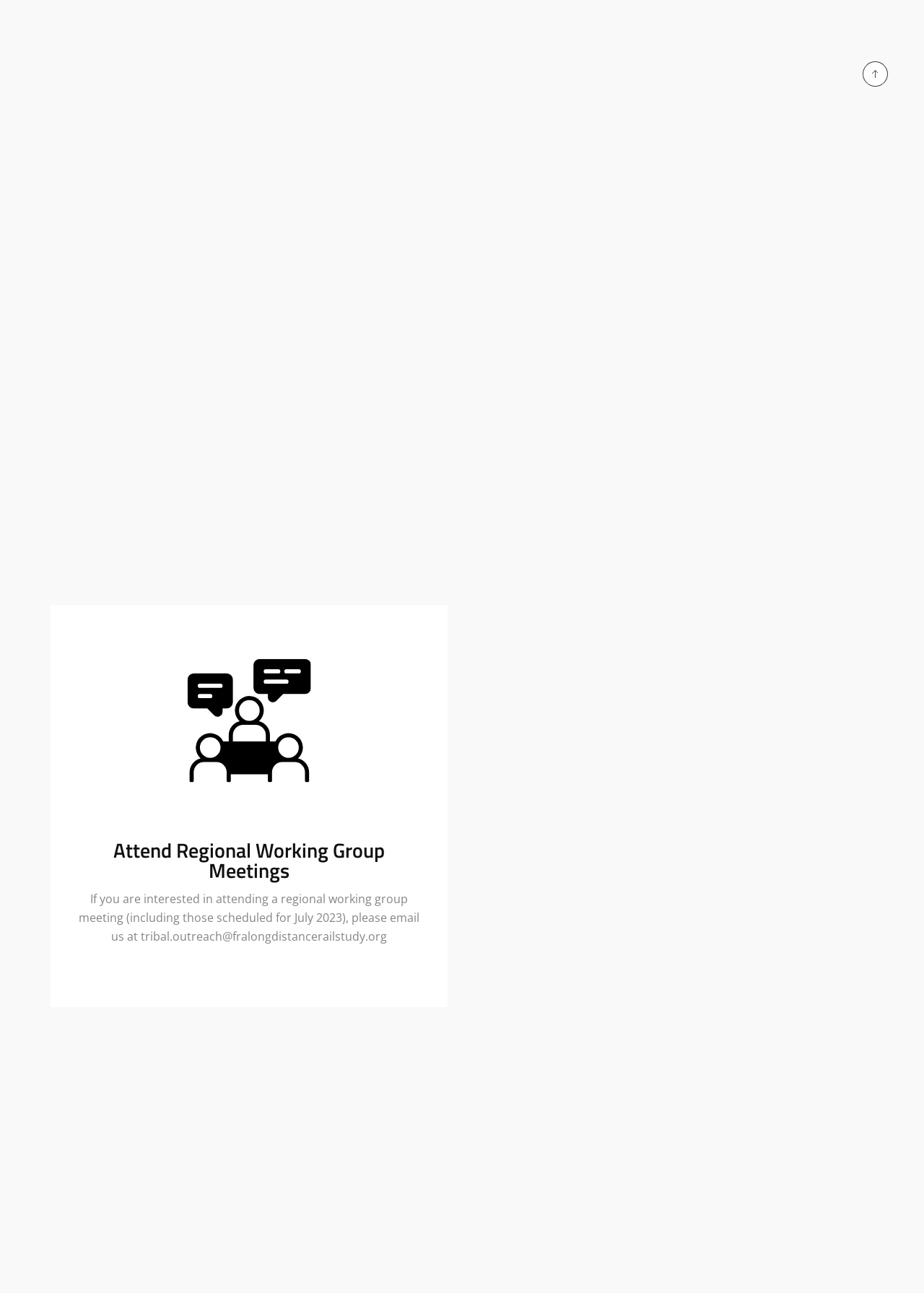Provide your answer to the question using just one word or phrase: What is the icon shown next to 'Upcoming Opportunities for Tribal Engagement'?

meeting-icon-2